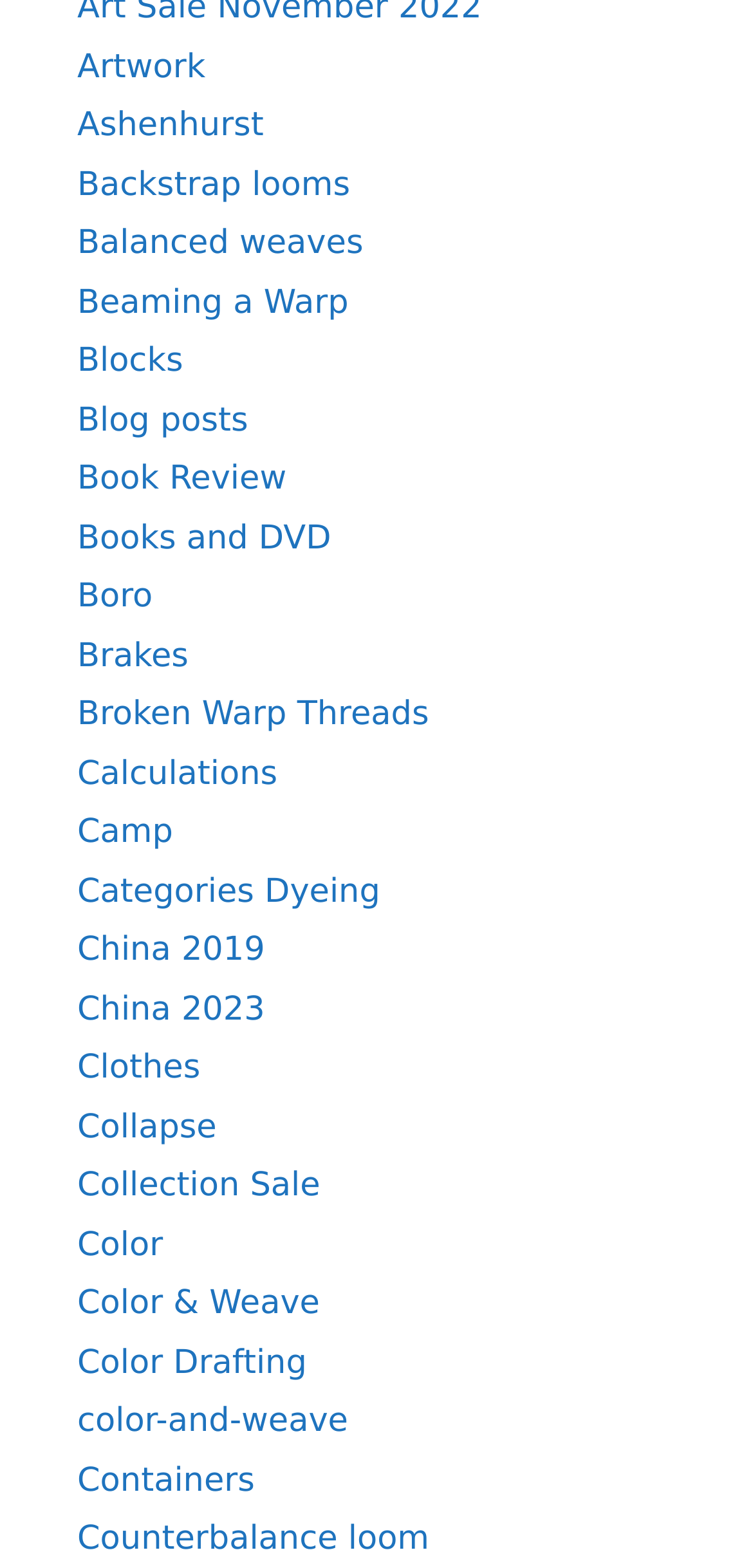Determine the bounding box coordinates of the area to click in order to meet this instruction: "Click on the 'Artwork' link".

[0.103, 0.03, 0.273, 0.055]